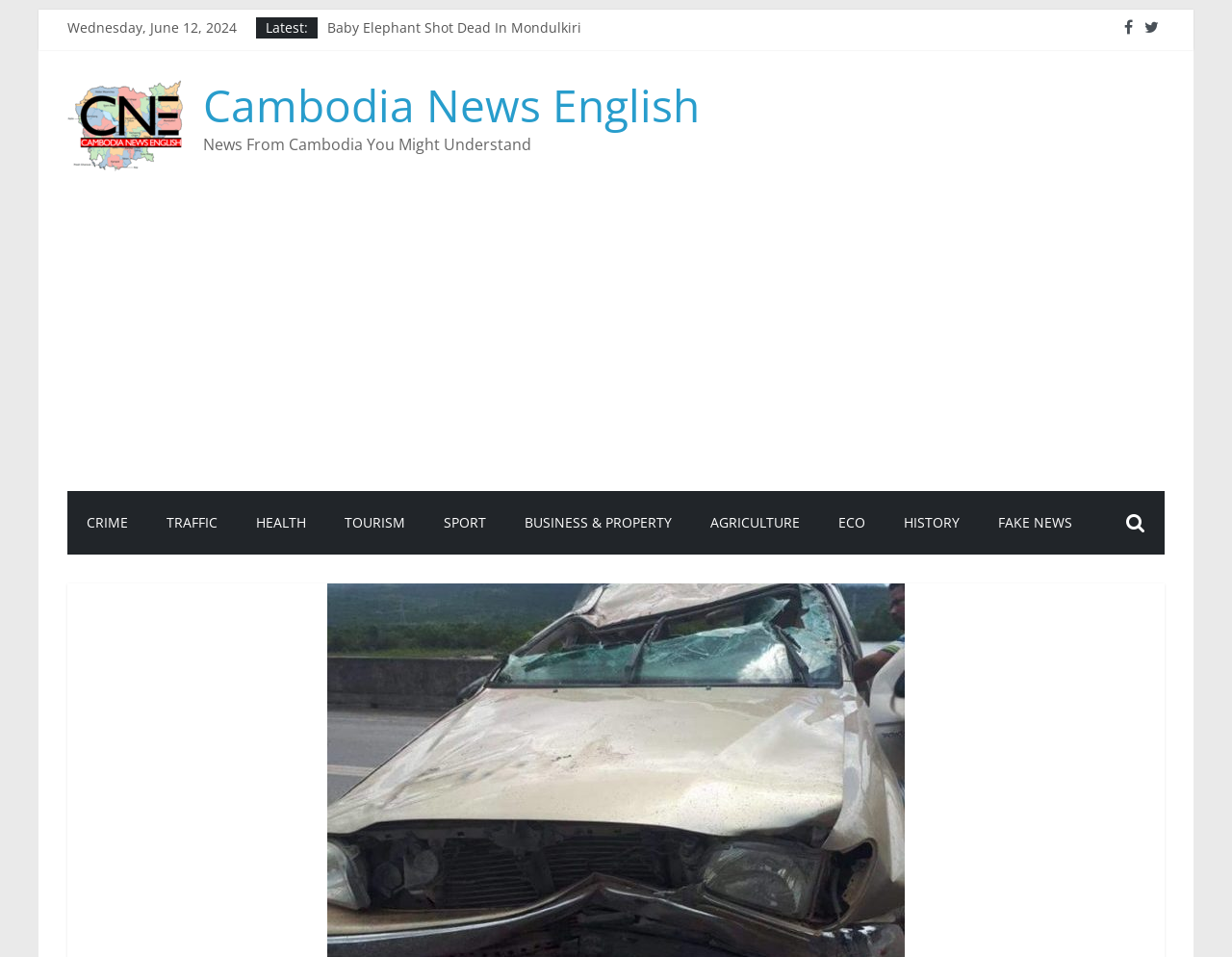Describe in detail what you see on the webpage.

The webpage appears to be a news website, specifically Cambodia News English. At the top-left corner, there is a link to skip to the content. Next to it, the current date, "Wednesday, June 12, 2024", is displayed. Below the date, there is a section labeled "Latest:" with several news article links, including "Baby Elephant Shot Dead In Mondulkiri", "Angkor Mural By Cambodian Artist Completed In Cabra, NSW", and others.

On the top-right corner, there are two icons, represented by "\uf09a" and "\uf099". Below these icons, the website's logo, "Cambodia News English", is displayed, accompanied by a heading and a link with the same text. A tagline, "News From Cambodia You Might Understand", is placed below the logo.

The main content area is divided into two sections. On the left, there is a long vertical list of news categories, including "CRIME", "TRAFFIC", "HEALTH", and others. On the right, there is a large advertisement iframe.

At the bottom of the page, there is a news article with the title "Uzbek Man Dies in Kampot Crash ⋆ Cambodia News English", which is the main focus of the page. The article appears to be about a traffic accident that occurred in Kampot Province on August 31st, 2018.